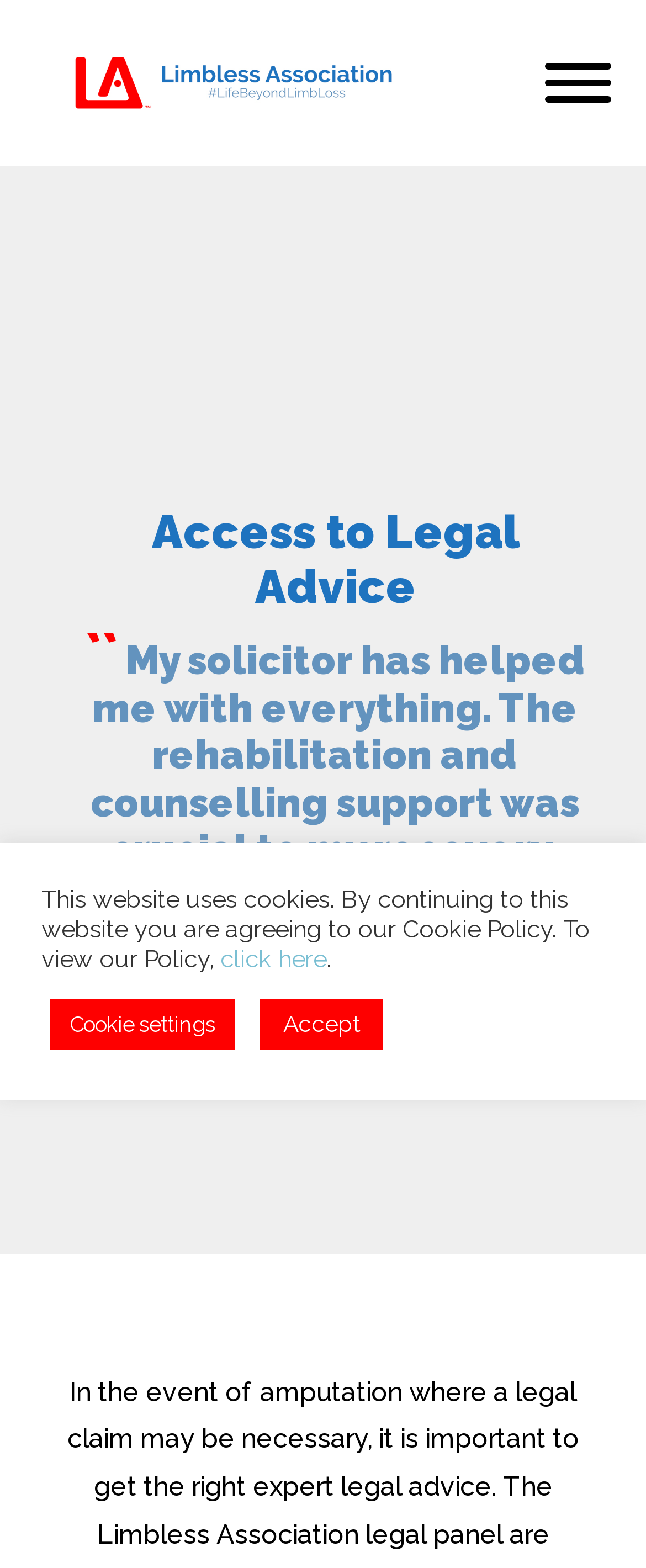How many buttons are there in the cookie policy section?
Deliver a detailed and extensive answer to the question.

There are three buttons in the cookie policy section: 'Cookie settings', 'Accept', and a link 'click here' that is not a traditional button but serves a similar purpose.